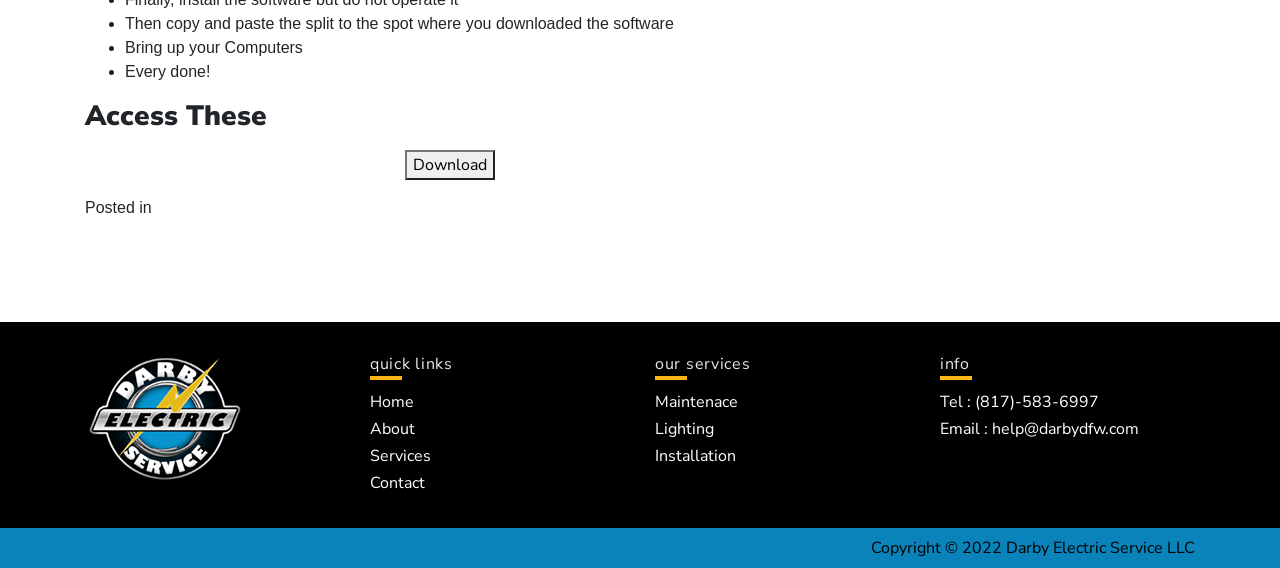Answer the following query concisely with a single word or phrase:
What is the purpose of the button?

Download